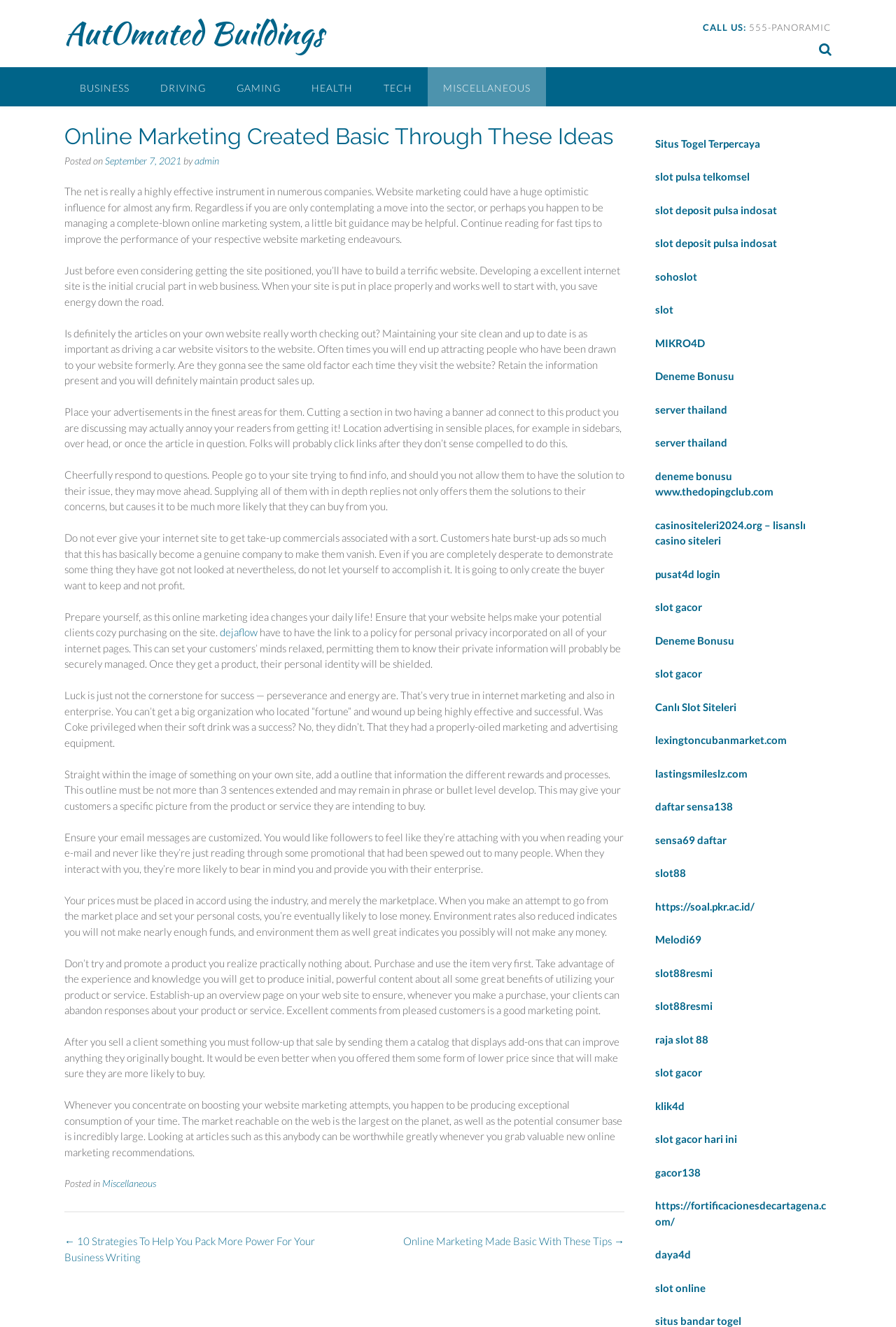Pinpoint the bounding box coordinates of the area that must be clicked to complete this instruction: "Read related post 'The Black Death in the Channel Islands'".

None